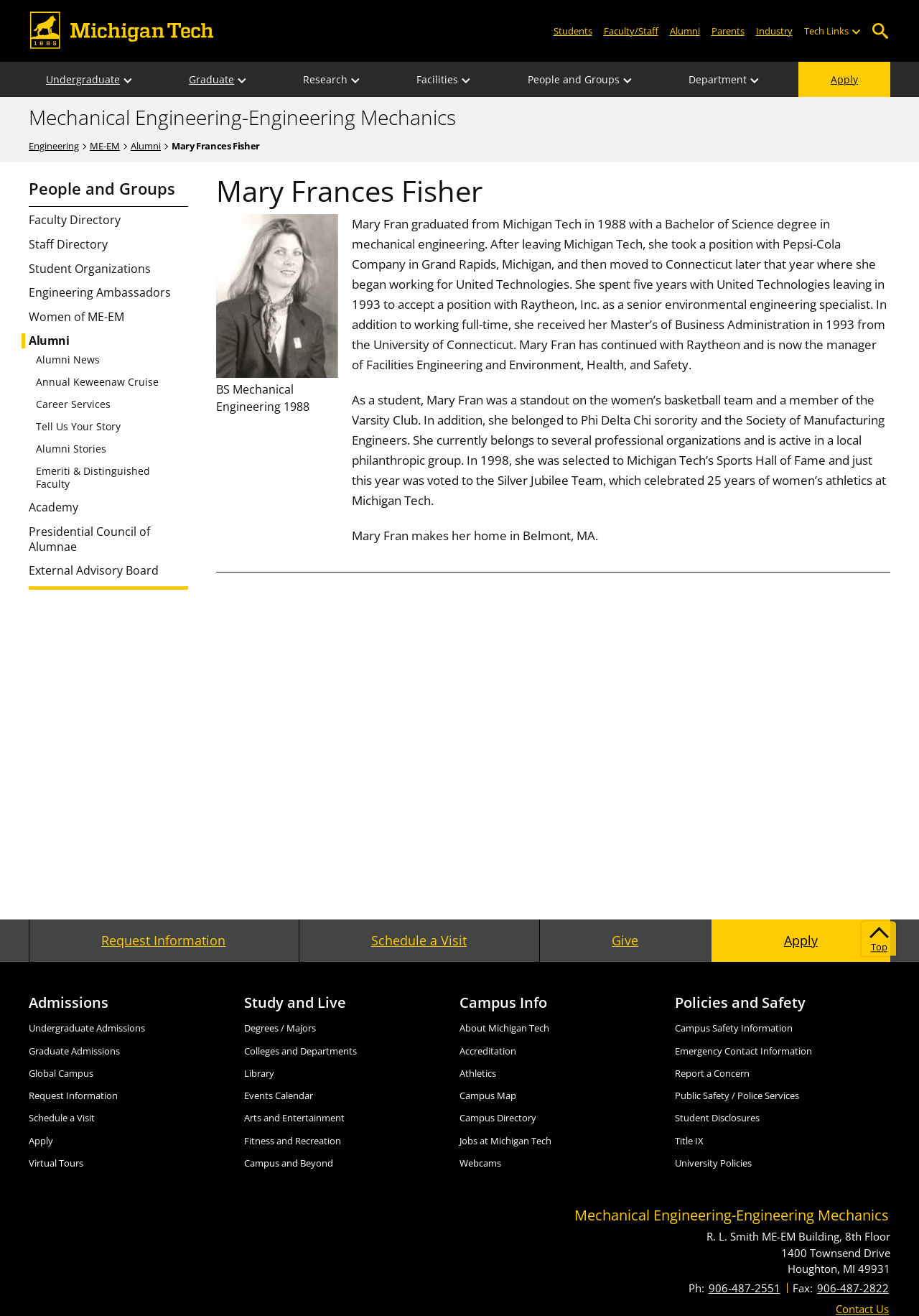Find the bounding box coordinates of the element to click in order to complete the given instruction: "Search using the search button."

[0.946, 0.016, 0.969, 0.031]